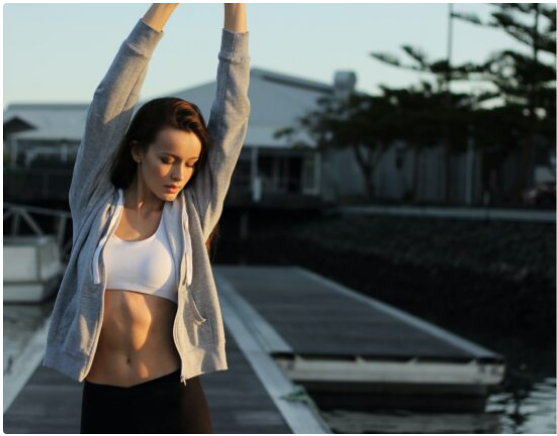What time of day is depicted in the image?
Please use the image to provide a one-word or short phrase answer.

Sunset